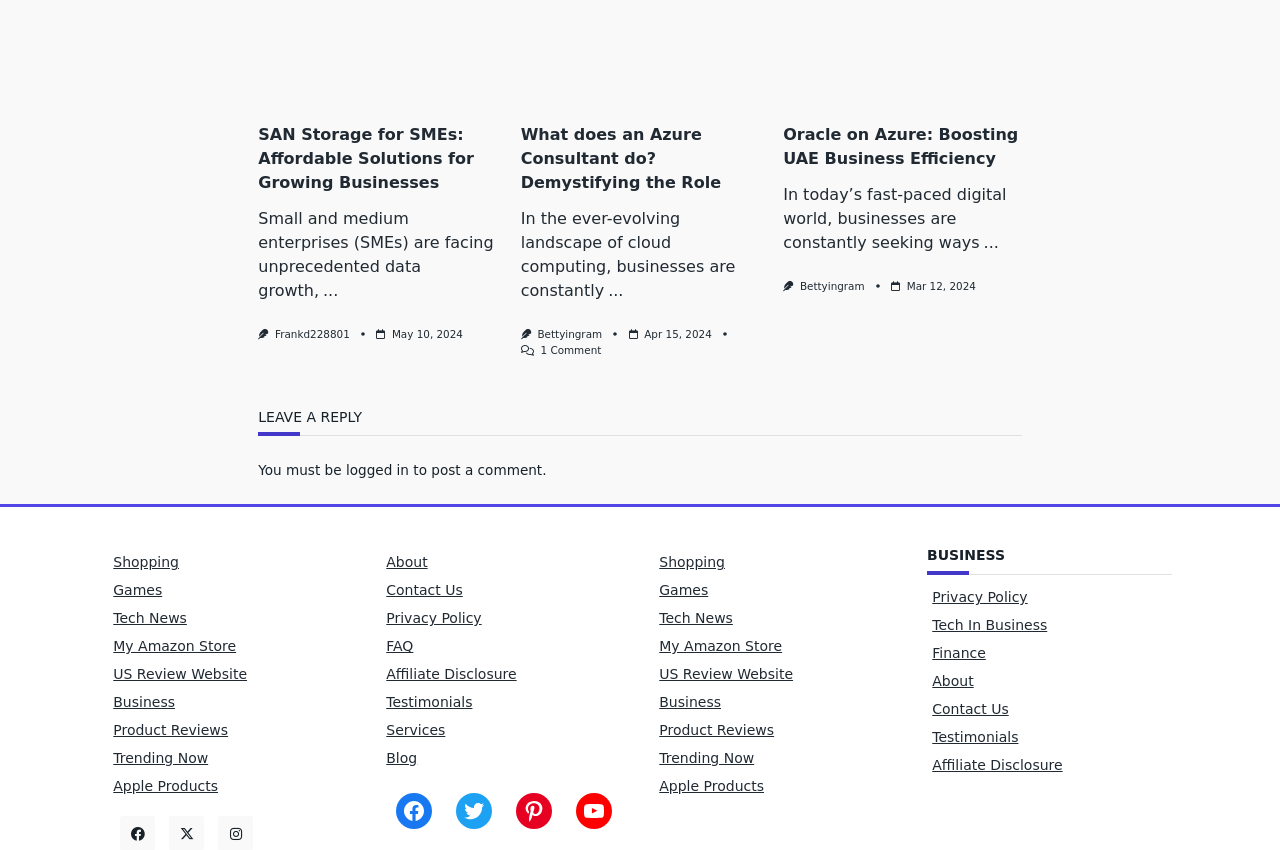Given the element description Trending Now, predict the bounding box coordinates for the UI element in the webpage screenshot. The format should be (top-left x, top-left y, bottom-right x, bottom-right y), and the values should be between 0 and 1.

[0.515, 0.883, 0.589, 0.902]